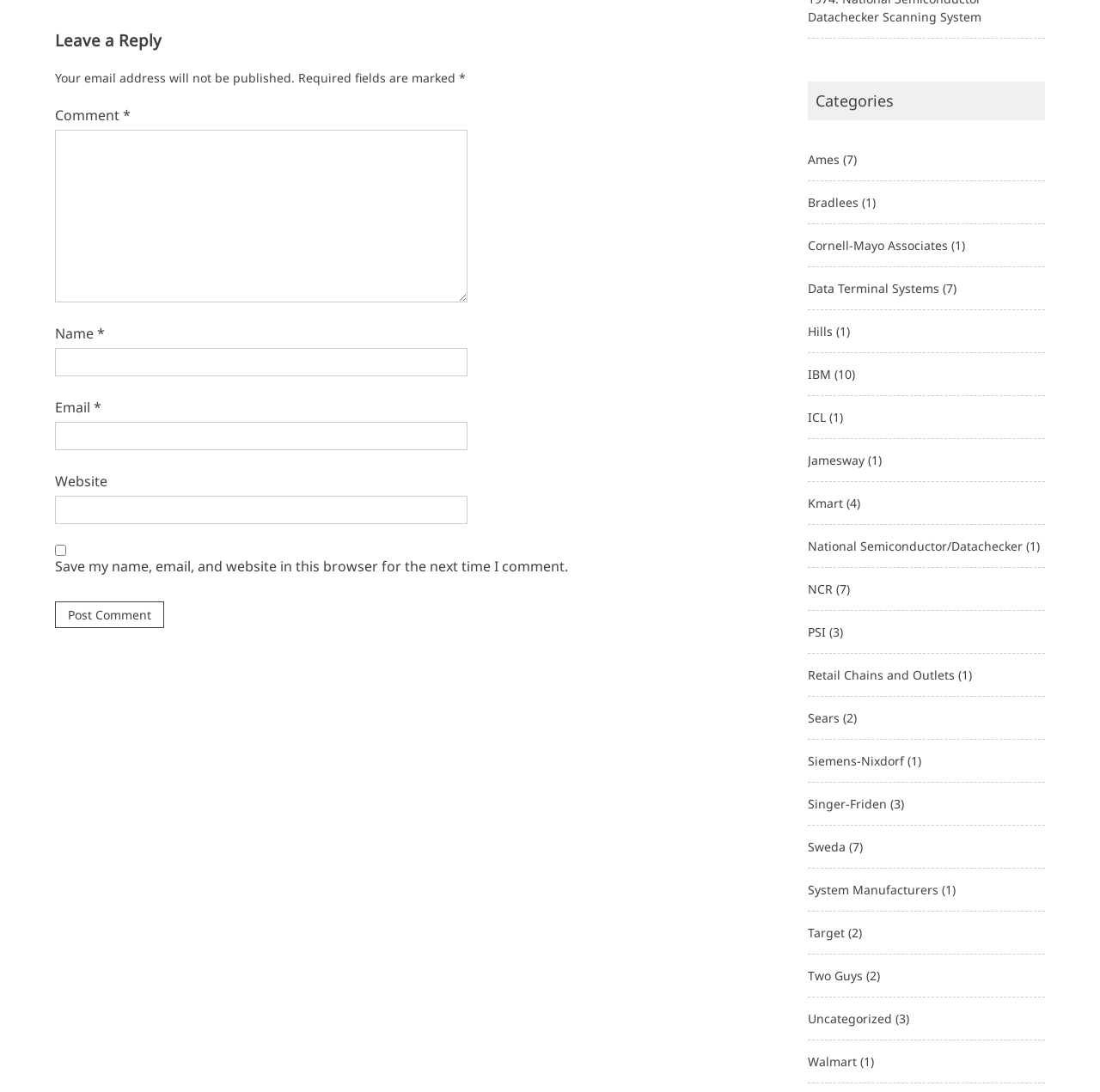How many form fields are required in the comment form?
Use the screenshot to answer the question with a single word or phrase.

3